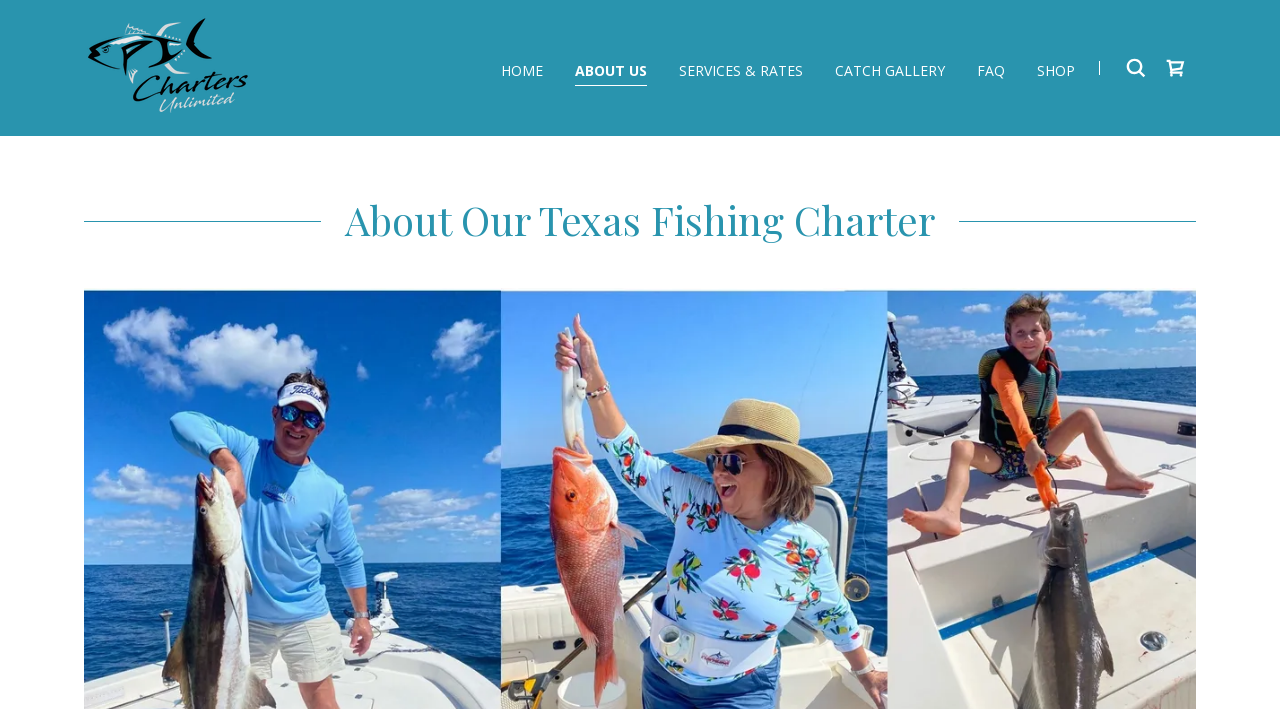Please identify the bounding box coordinates of the clickable area that will allow you to execute the instruction: "check services and rates".

[0.526, 0.074, 0.632, 0.125]